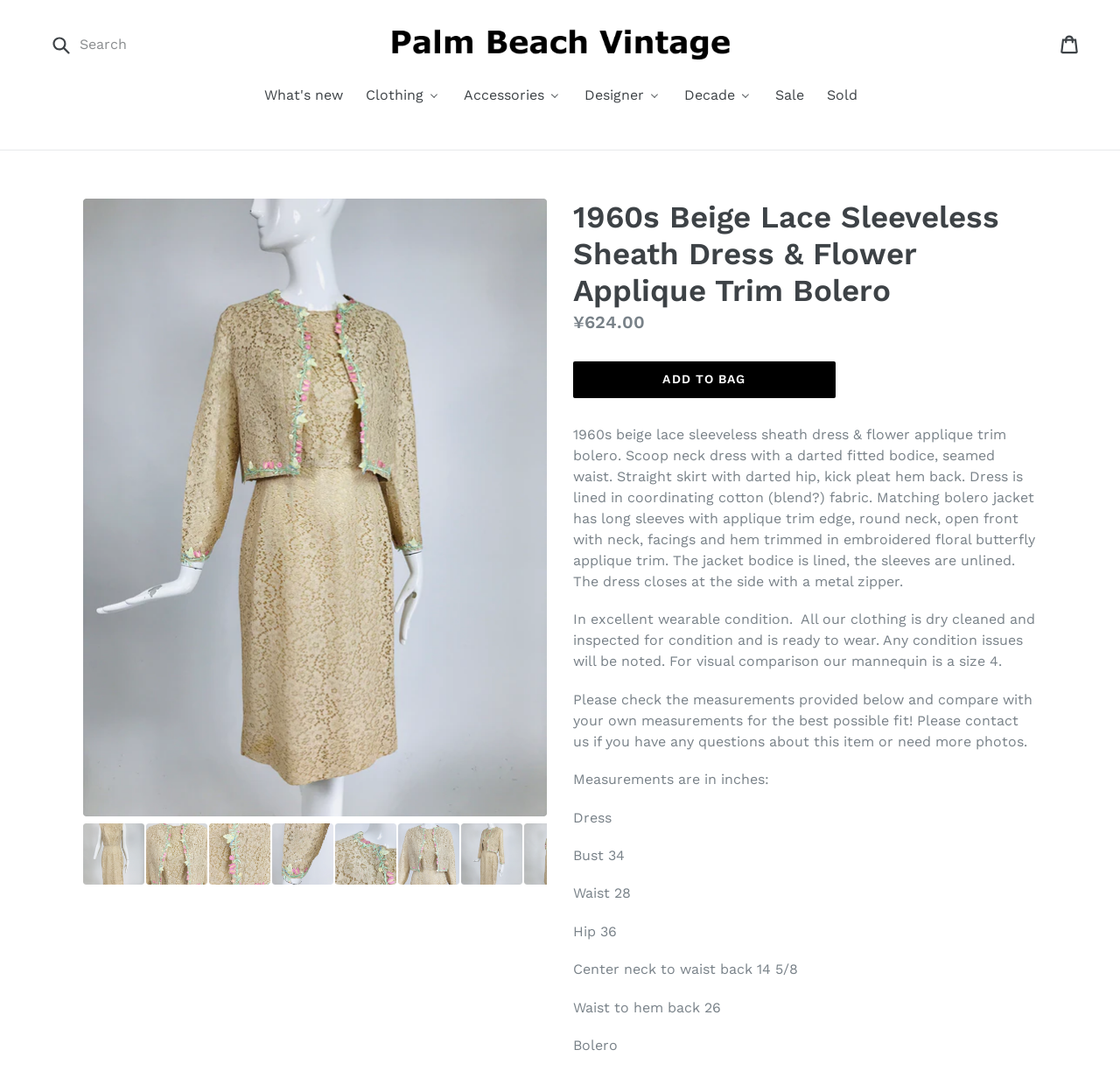What is the material of the dress lining?
From the details in the image, provide a complete and detailed answer to the question.

The material of the dress lining can be found in the product description section, where it is mentioned that the dress is 'lined in coordinating cotton (blend?) fabric'.